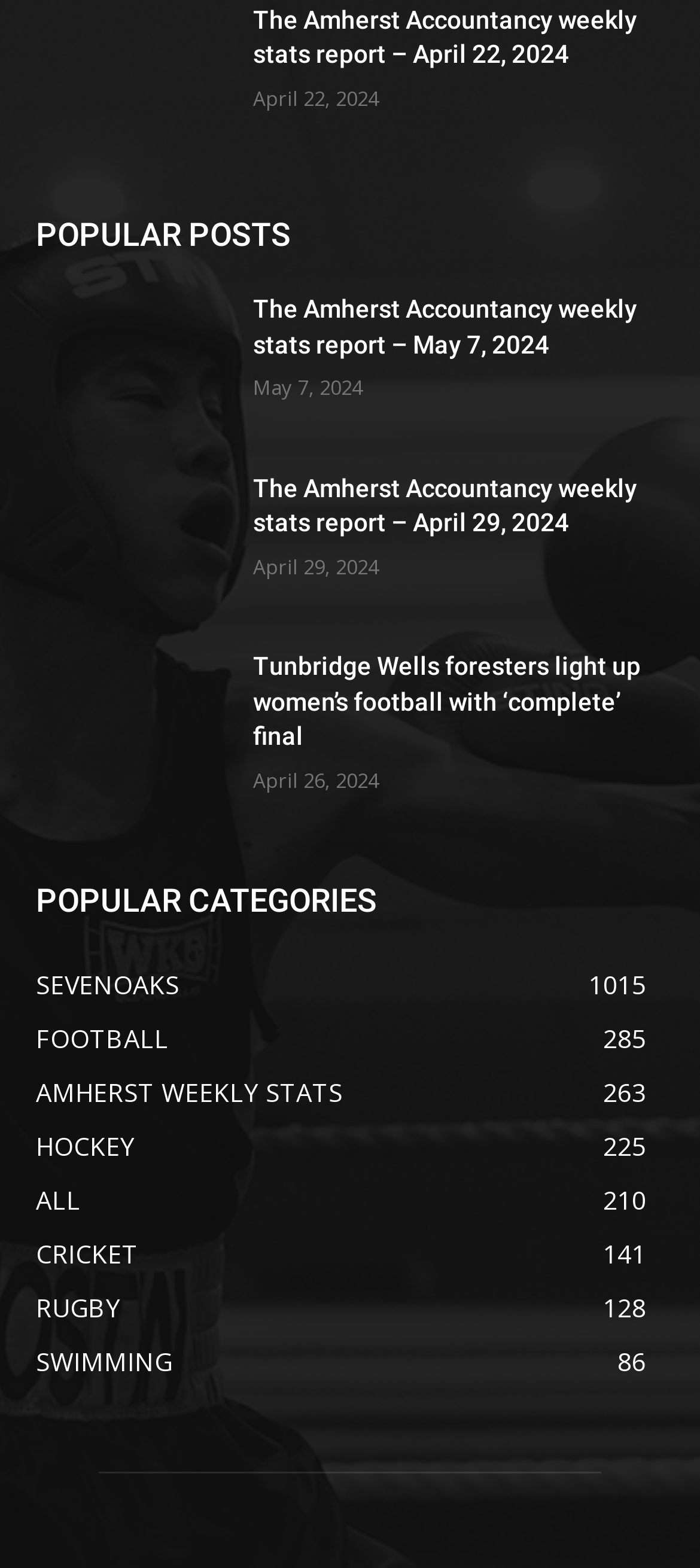Please provide the bounding box coordinates for the element that needs to be clicked to perform the instruction: "explore SEVENOAKS 1015 category". The coordinates must consist of four float numbers between 0 and 1, formatted as [left, top, right, bottom].

[0.051, 0.617, 0.256, 0.638]